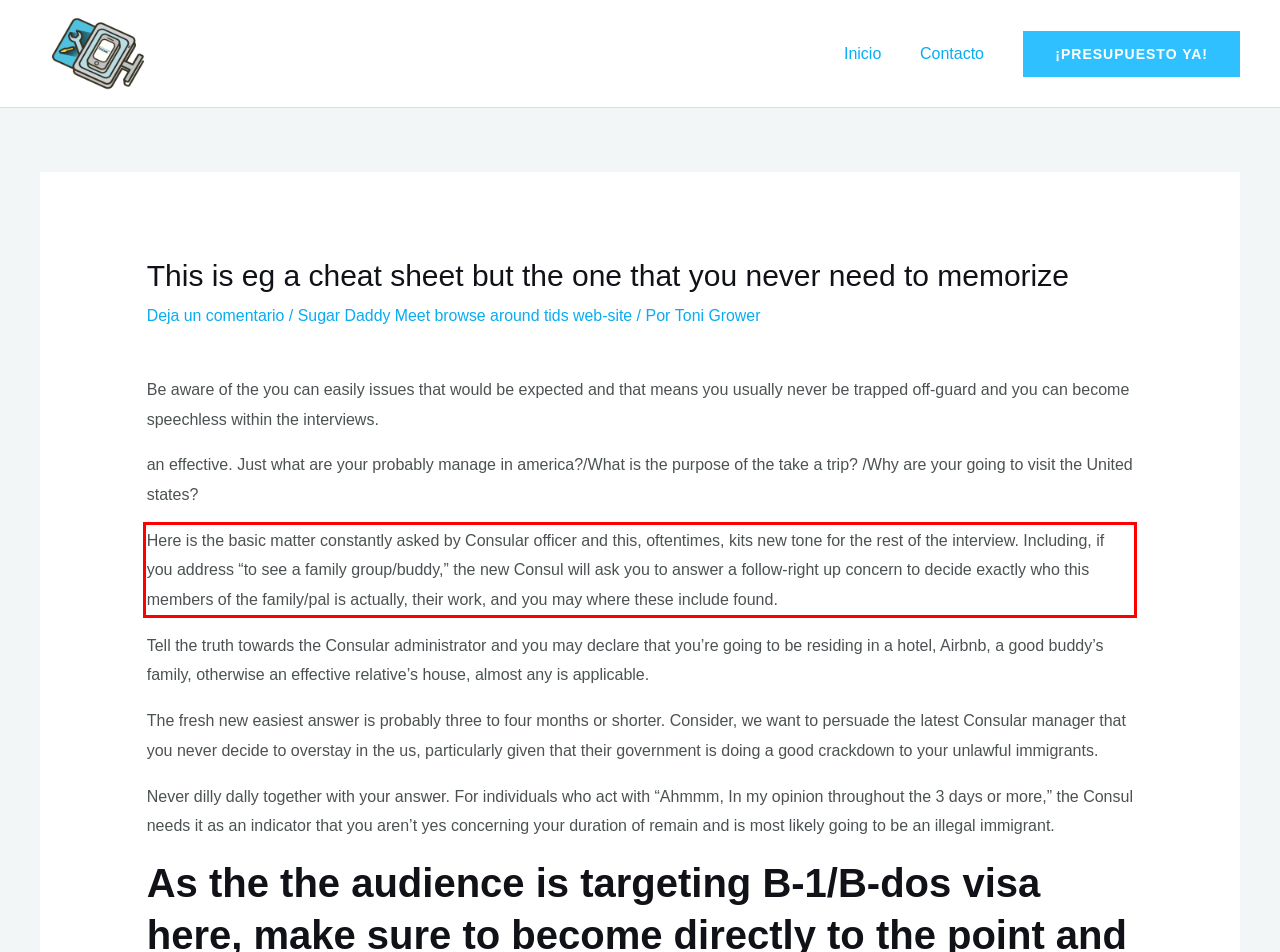The screenshot provided shows a webpage with a red bounding box. Apply OCR to the text within this red bounding box and provide the extracted content.

Here is the basic matter constantly asked by Consular officer and this, oftentimes, kits new tone for the rest of the interview. Including, if you address “to see a family group/buddy,” the new Consul will ask you to answer a follow-right up concern to decide exactly who this members of the family/pal is actually, their work, and you may where these include found.